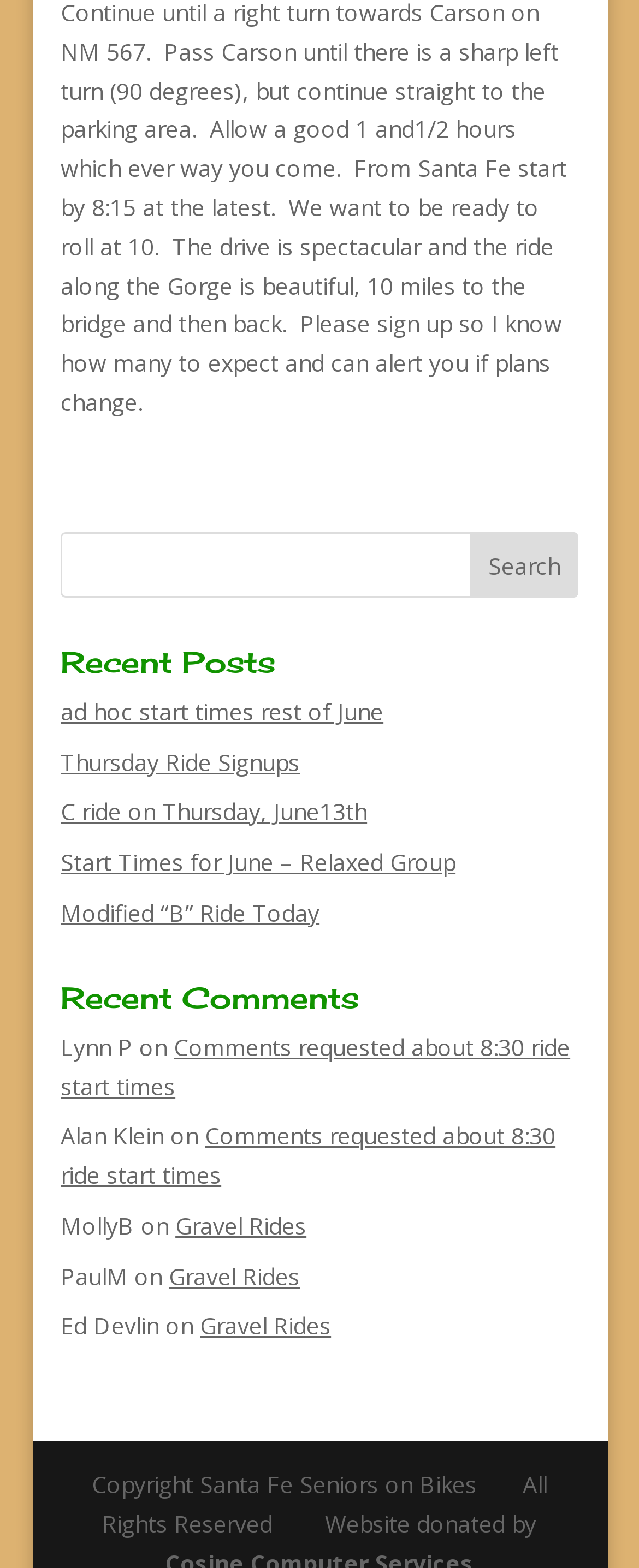Please locate the clickable area by providing the bounding box coordinates to follow this instruction: "Check the copyright information".

None